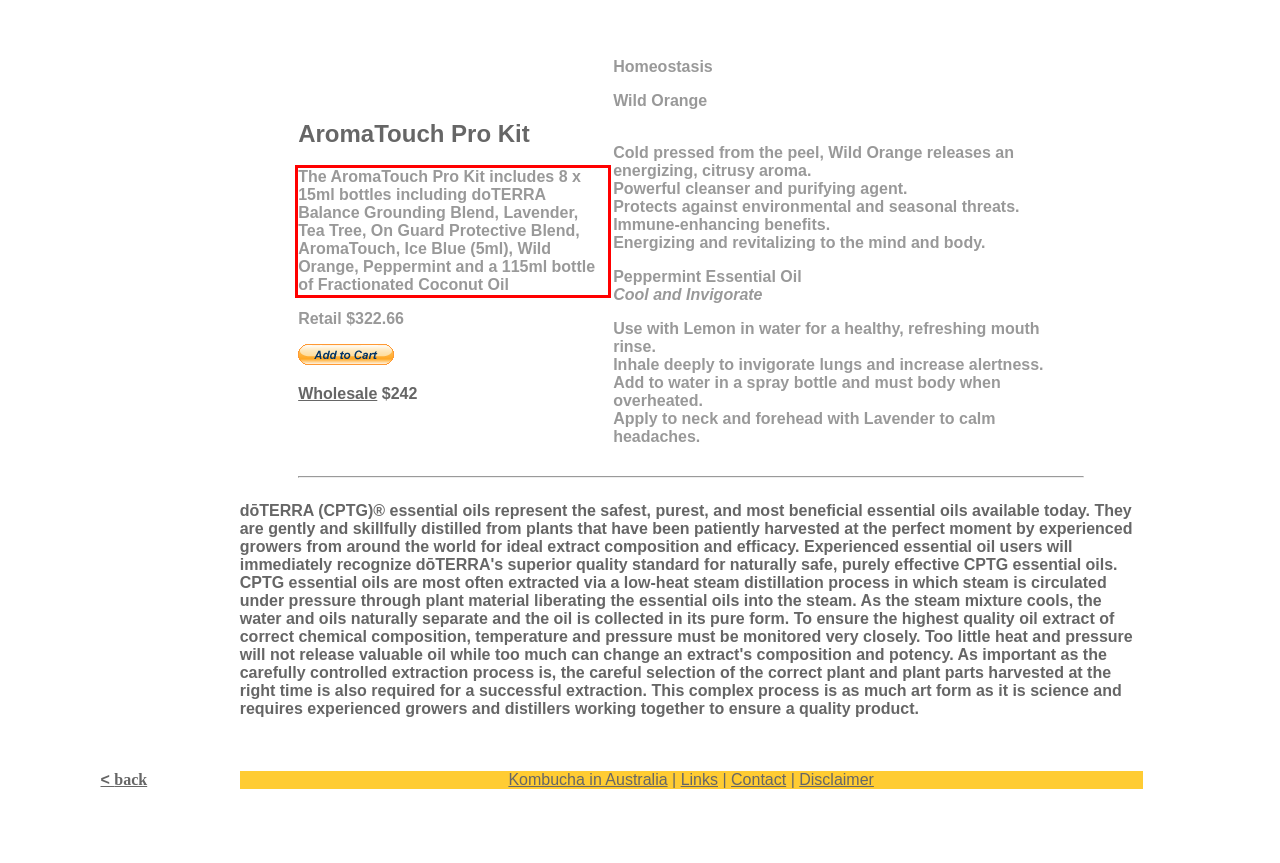Given a webpage screenshot, locate the red bounding box and extract the text content found inside it.

The AromaTouch Pro Kit includes 8 x 15ml bottles including doTERRA Balance Grounding Blend, Lavender, Tea Tree, On Guard Protective Blend, AromaTouch, Ice Blue (5ml), Wild Orange, Peppermint and a 115ml bottle of Fractionated Coconut Oil